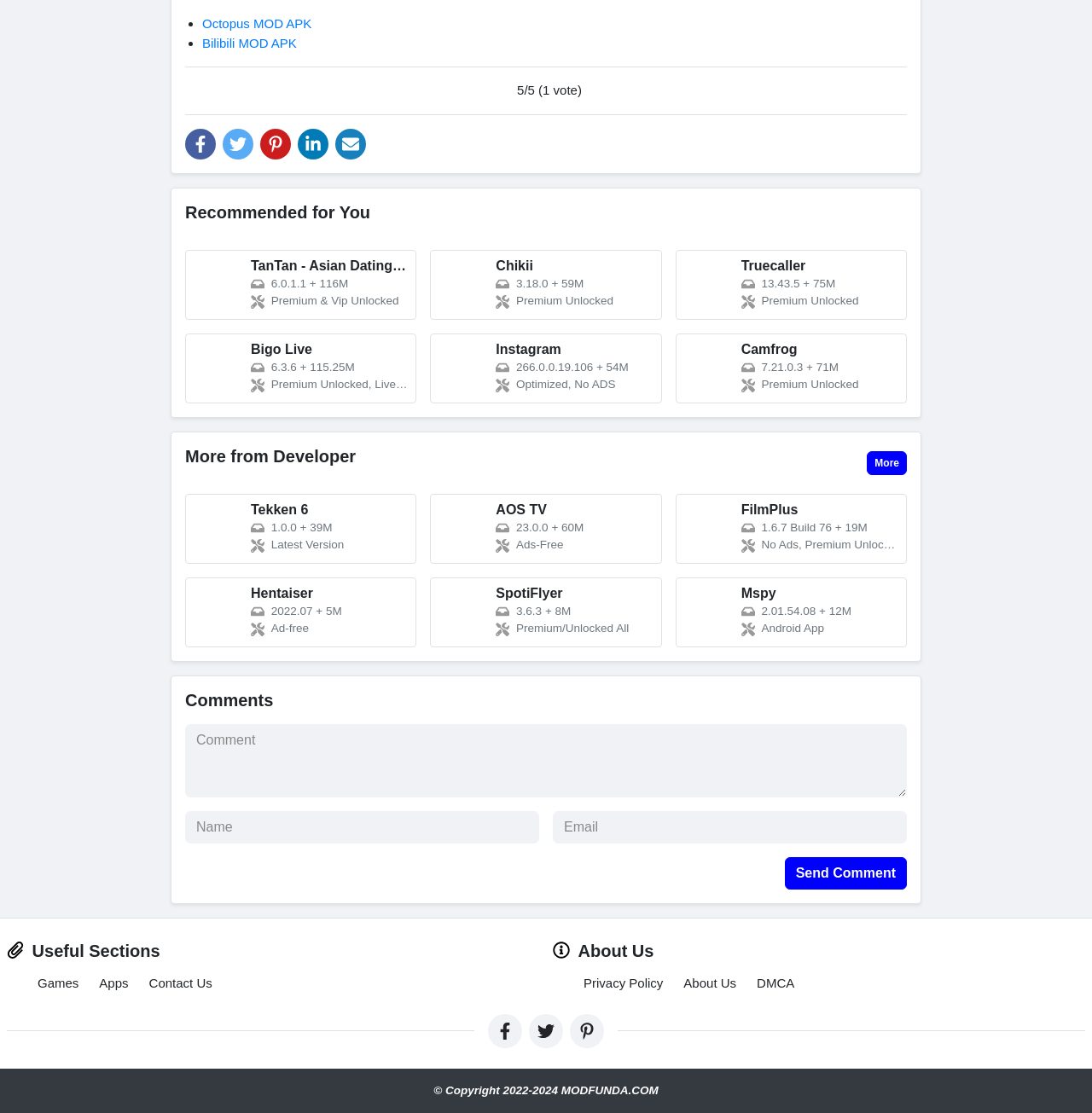Find the bounding box coordinates for the area you need to click to carry out the instruction: "Click on Octopus MOD APK". The coordinates should be four float numbers between 0 and 1, indicated as [left, top, right, bottom].

[0.185, 0.015, 0.285, 0.028]